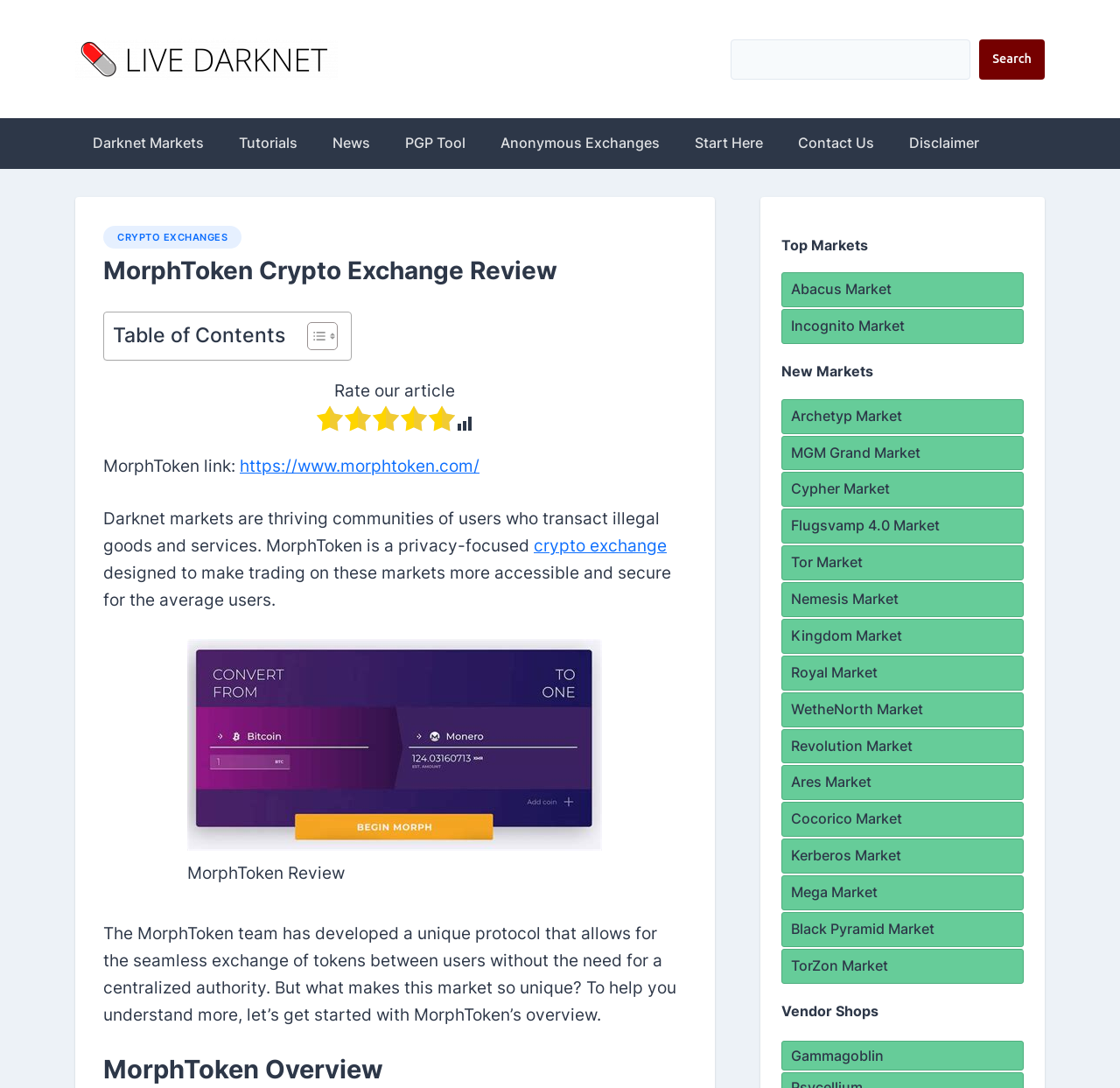Please find the top heading of the webpage and generate its text.

MorphToken Crypto Exchange Review